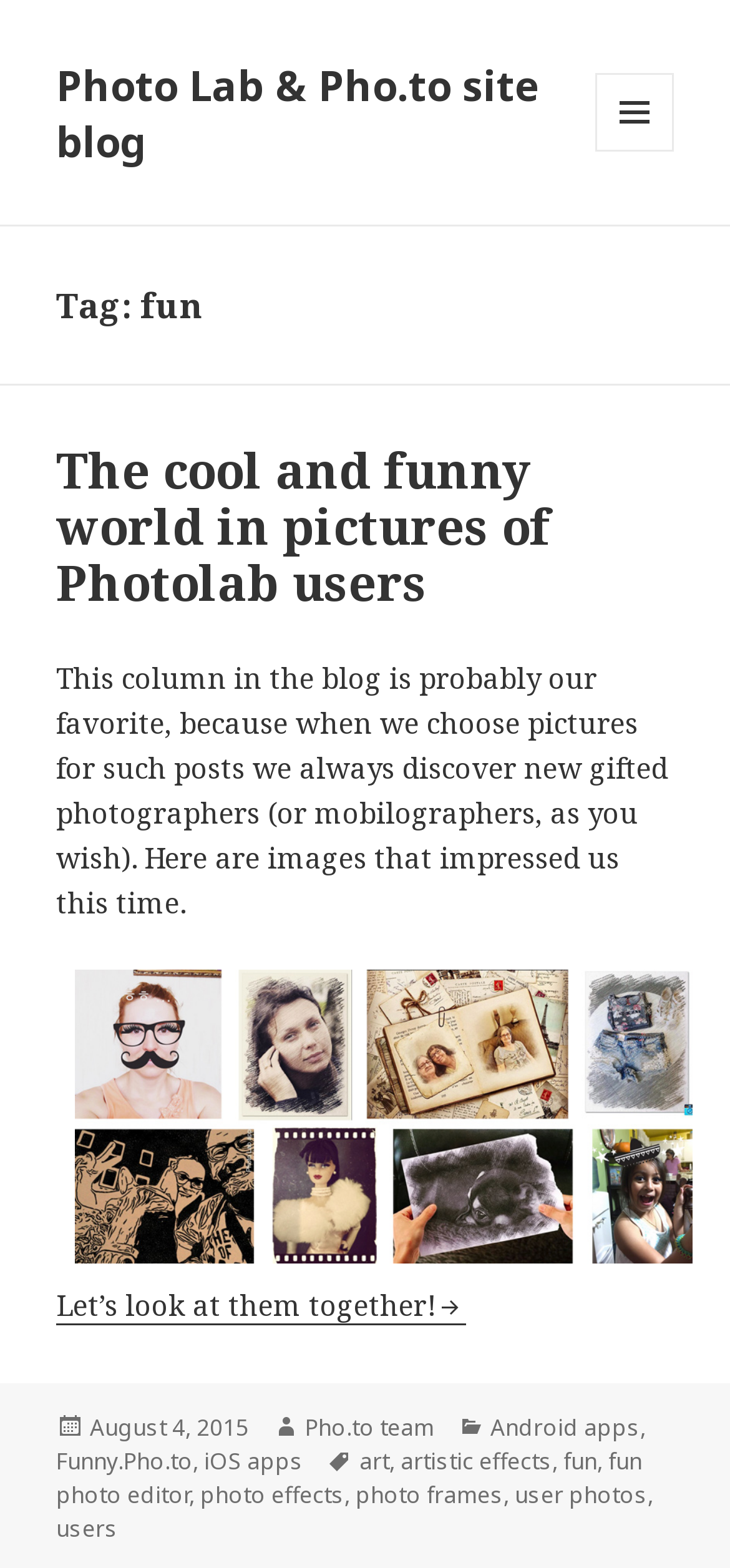What is the name of the team that wrote the blog post?
Answer the question with detailed information derived from the image.

The author of the blog post is mentioned at the bottom of the page, where it says 'Author: Pho.to team'.